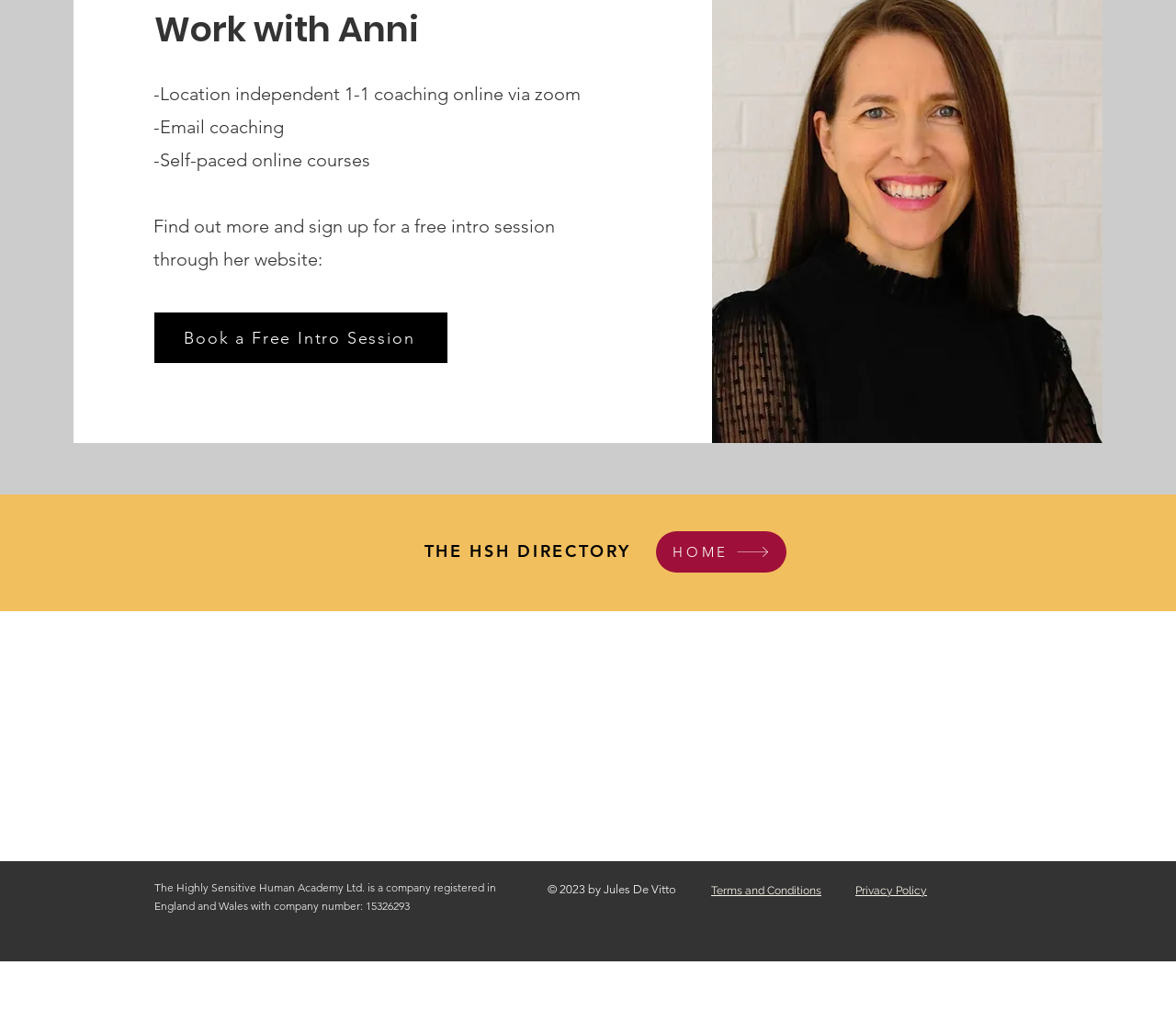Given the element description: "Privacy Policy", predict the bounding box coordinates of this UI element. The coordinates must be four float numbers between 0 and 1, given as [left, top, right, bottom].

[0.727, 0.86, 0.788, 0.879]